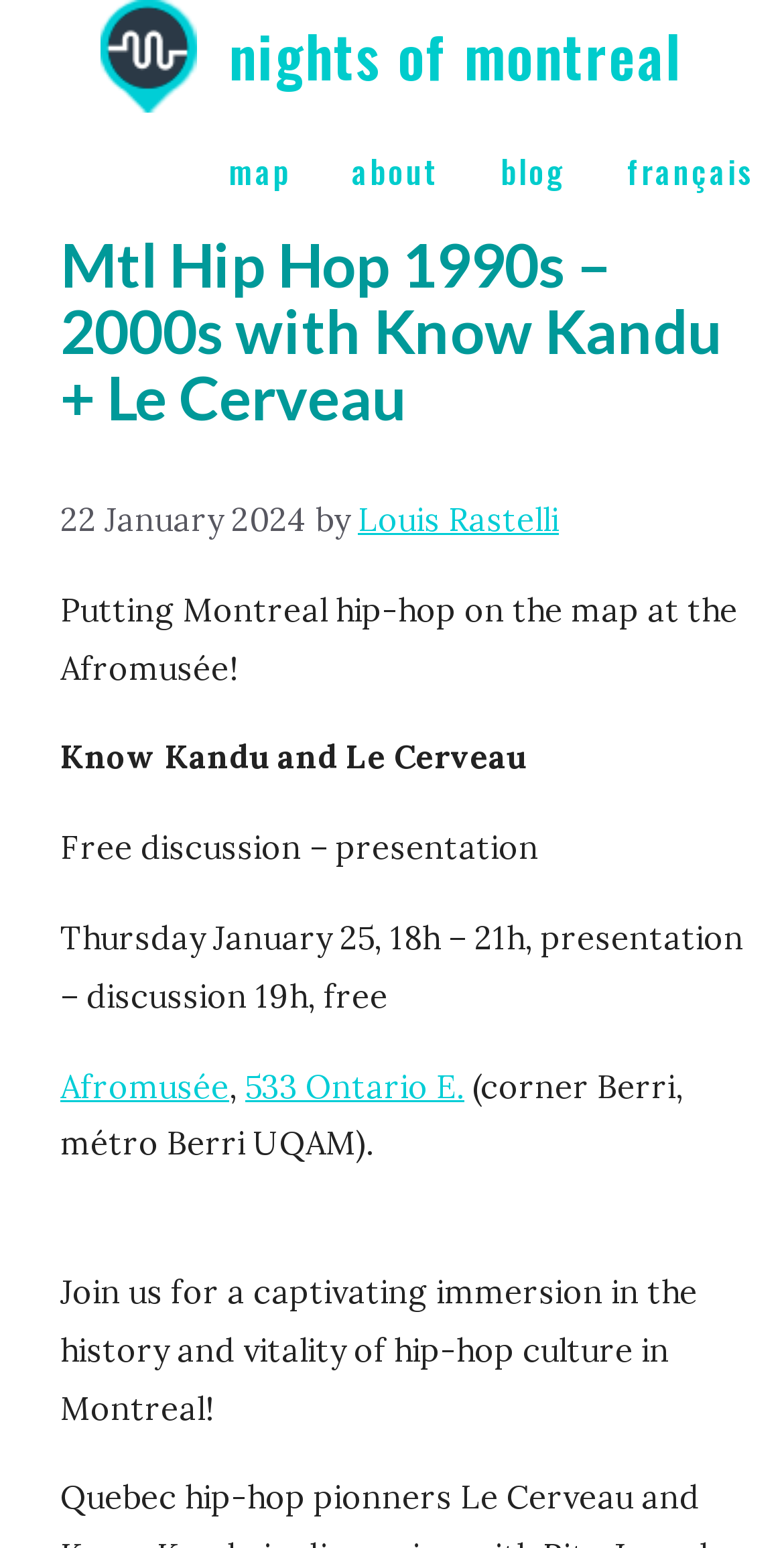Please provide the bounding box coordinates for the element that needs to be clicked to perform the following instruction: "go to the about page". The coordinates should be given as four float numbers between 0 and 1, i.e., [left, top, right, bottom].

[0.41, 0.073, 0.6, 0.149]